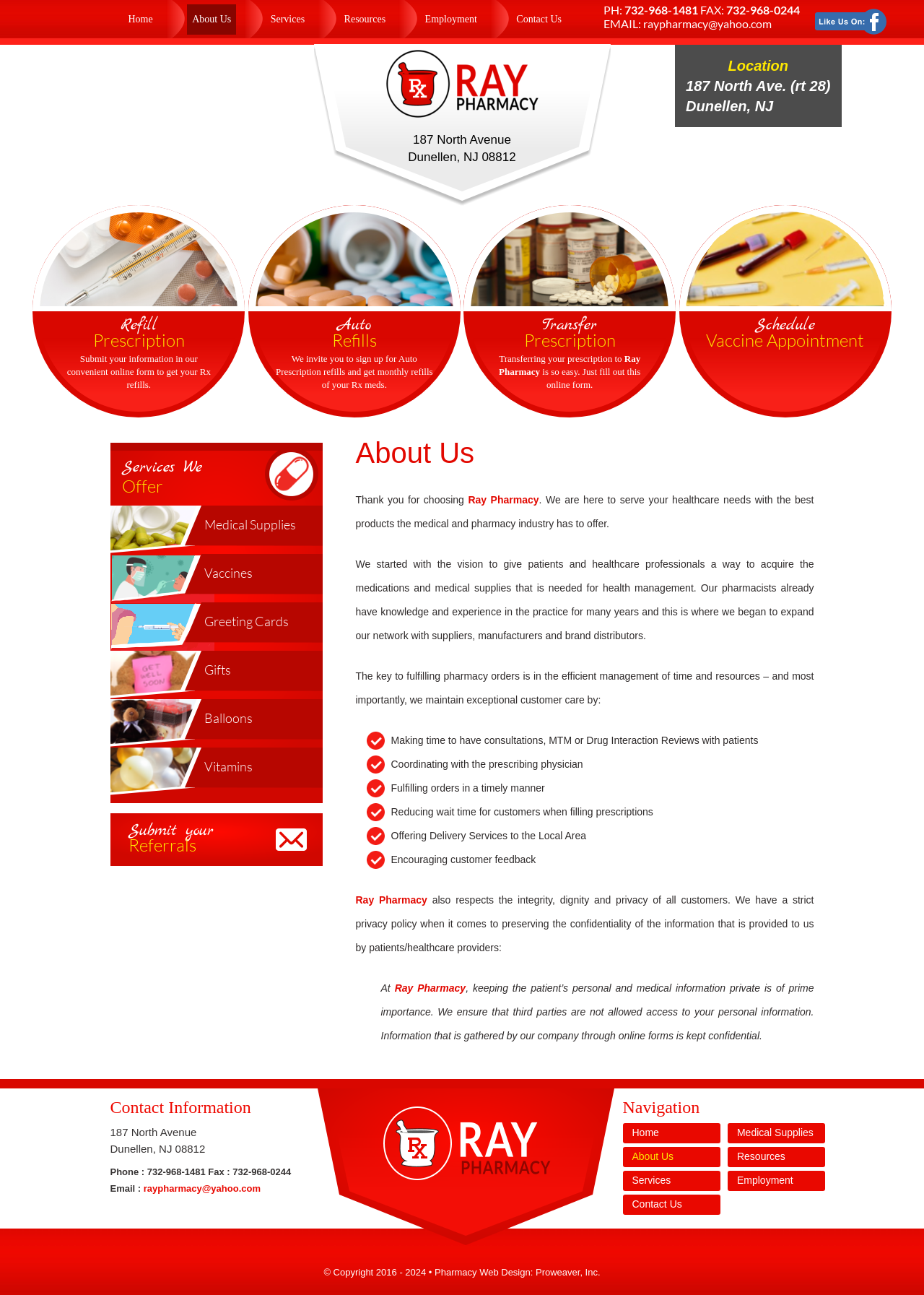Determine the bounding box coordinates of the area to click in order to meet this instruction: "Click the 'PRODUCTS' menu item".

None